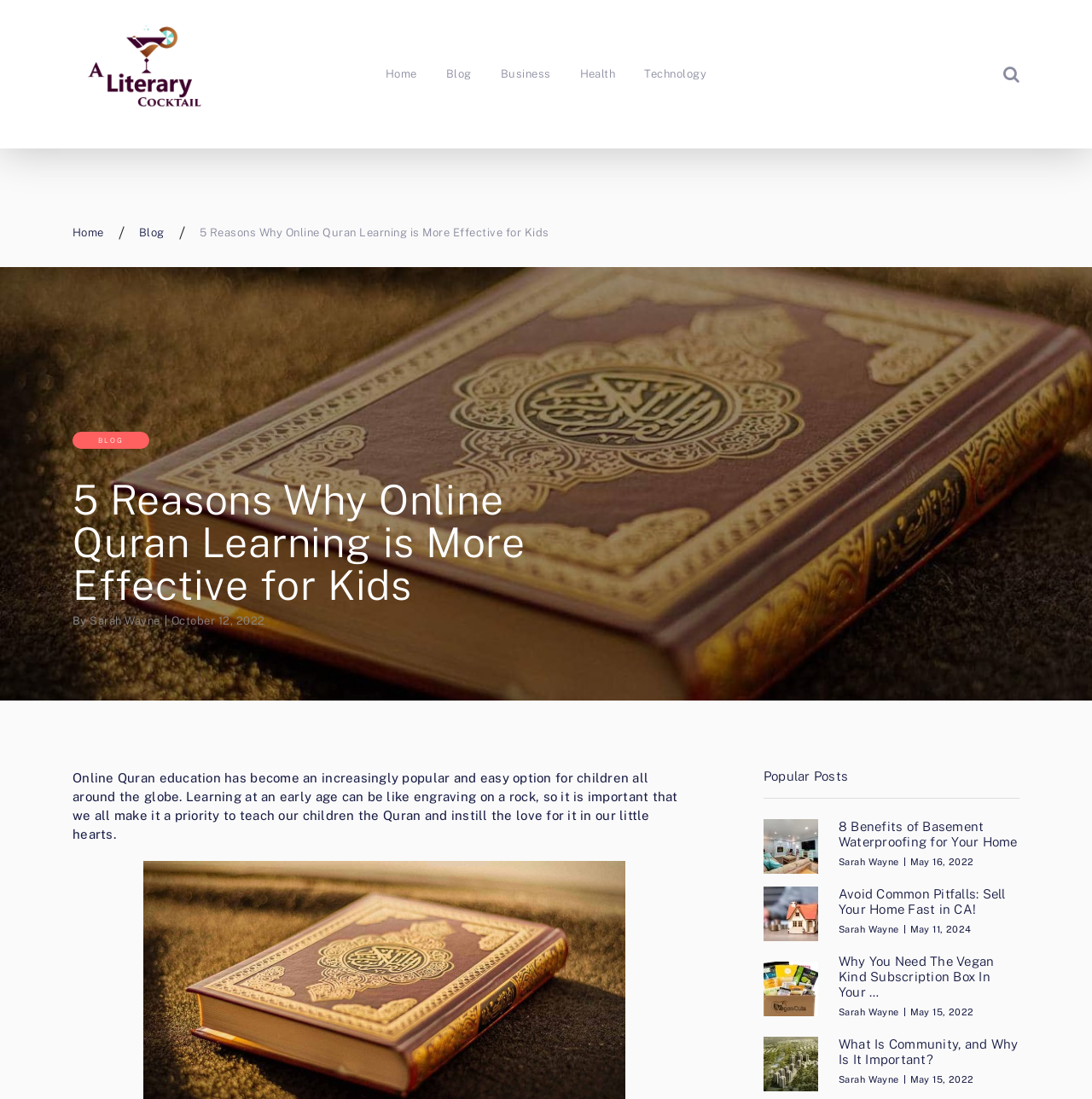What is the name of the blog?
Using the image, answer in one word or phrase.

A Literary Cocktail